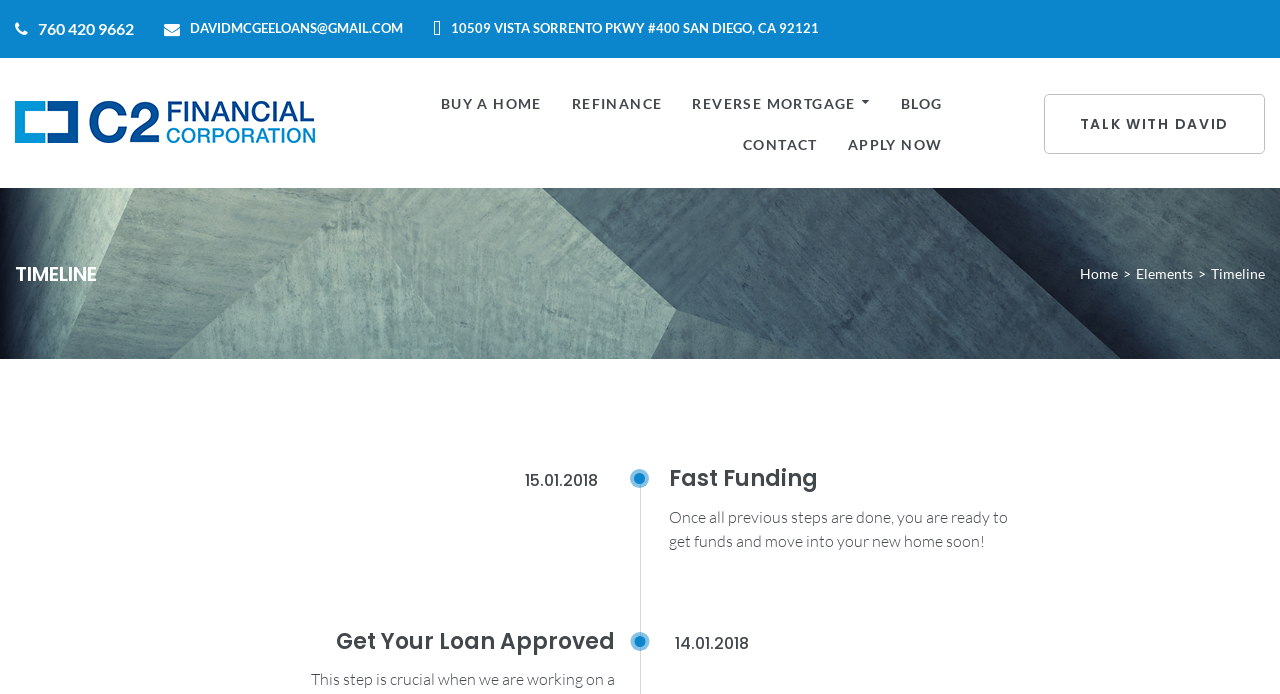Locate the bounding box coordinates of the element that should be clicked to execute the following instruction: "view BLOG posts".

None